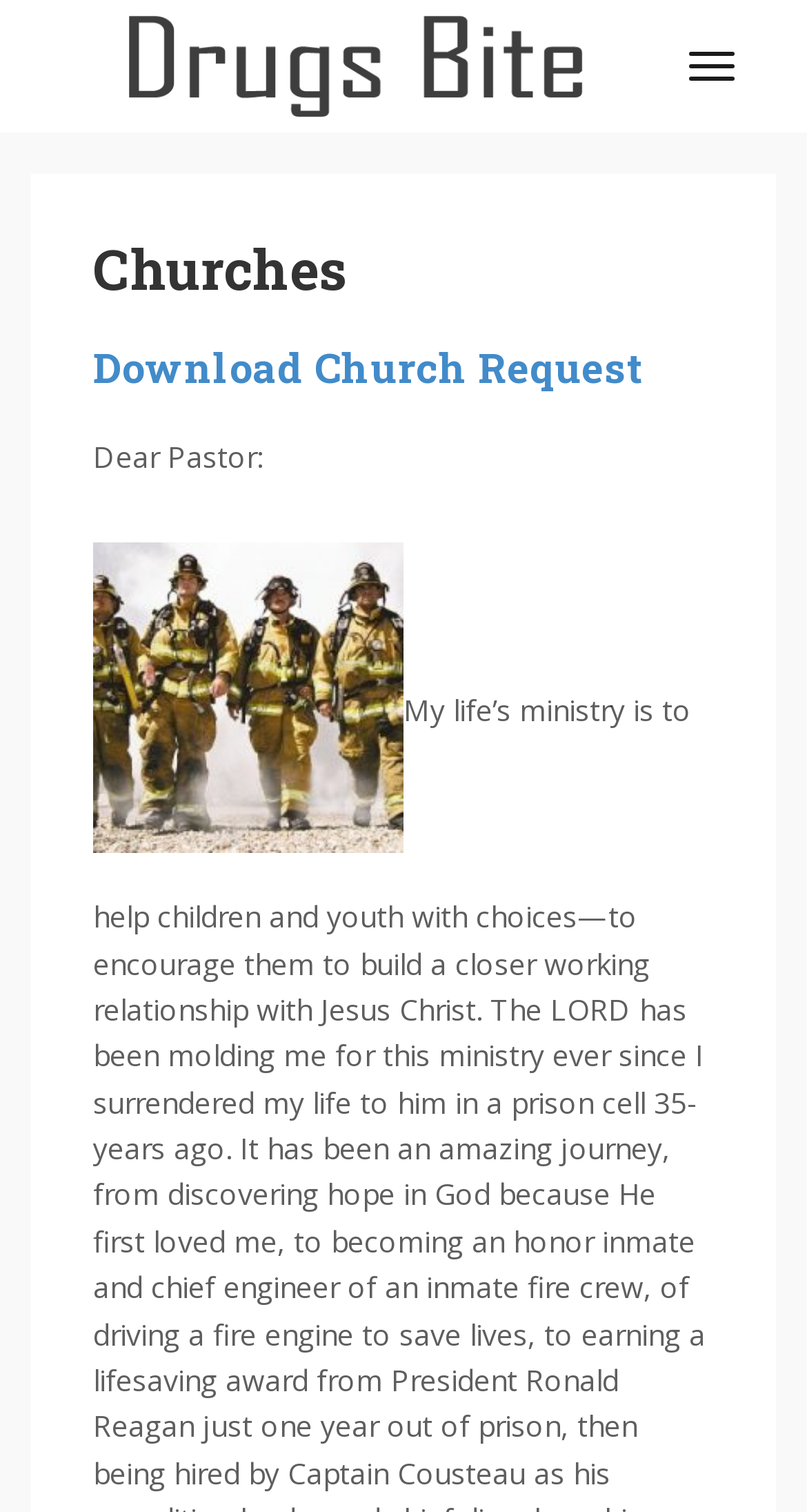Elaborate on the information and visuals displayed on the webpage.

The webpage is titled "Churches – Drugs Bite" and has a prominent link with the same title, "Drugs Bite", located near the top-left corner of the page, accompanied by an image with the same name. 

To the right of the "Drugs Bite" link, there is another link with no text. Below this link, there is a header section that spans most of the page's width. Within this header, there are two headings: "Churches" and "Download Church Request". The "Download Church Request" heading is a clickable link. 

Below the "Download Church Request" heading, there is a paragraph of text that starts with "Dear Pastor:". This text is positioned near the top-center of the page.